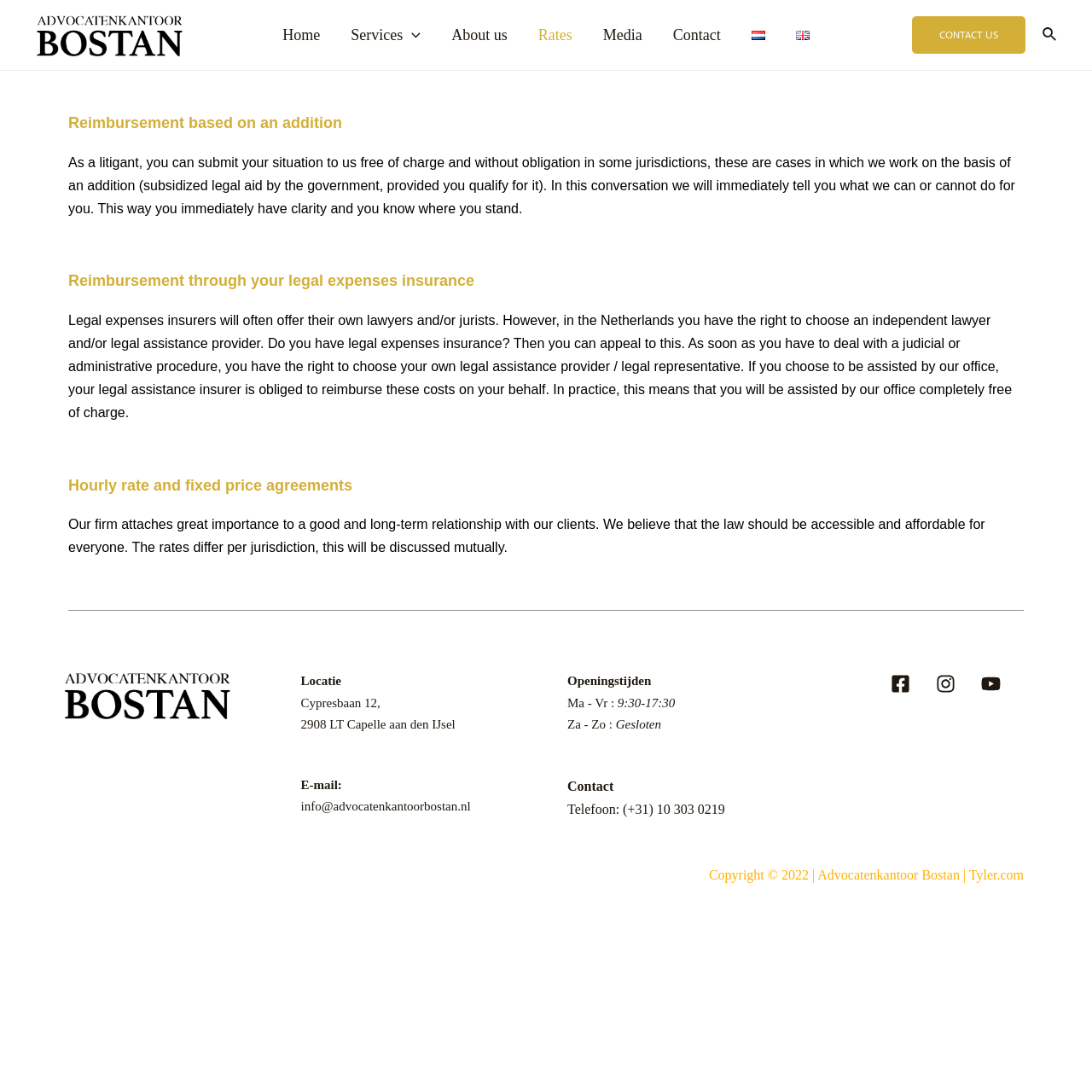Determine the bounding box coordinates of the region to click in order to accomplish the following instruction: "Click on the 'About us' link". Provide the coordinates as four float numbers between 0 and 1, specifically [left, top, right, bottom].

[0.399, 0.013, 0.479, 0.052]